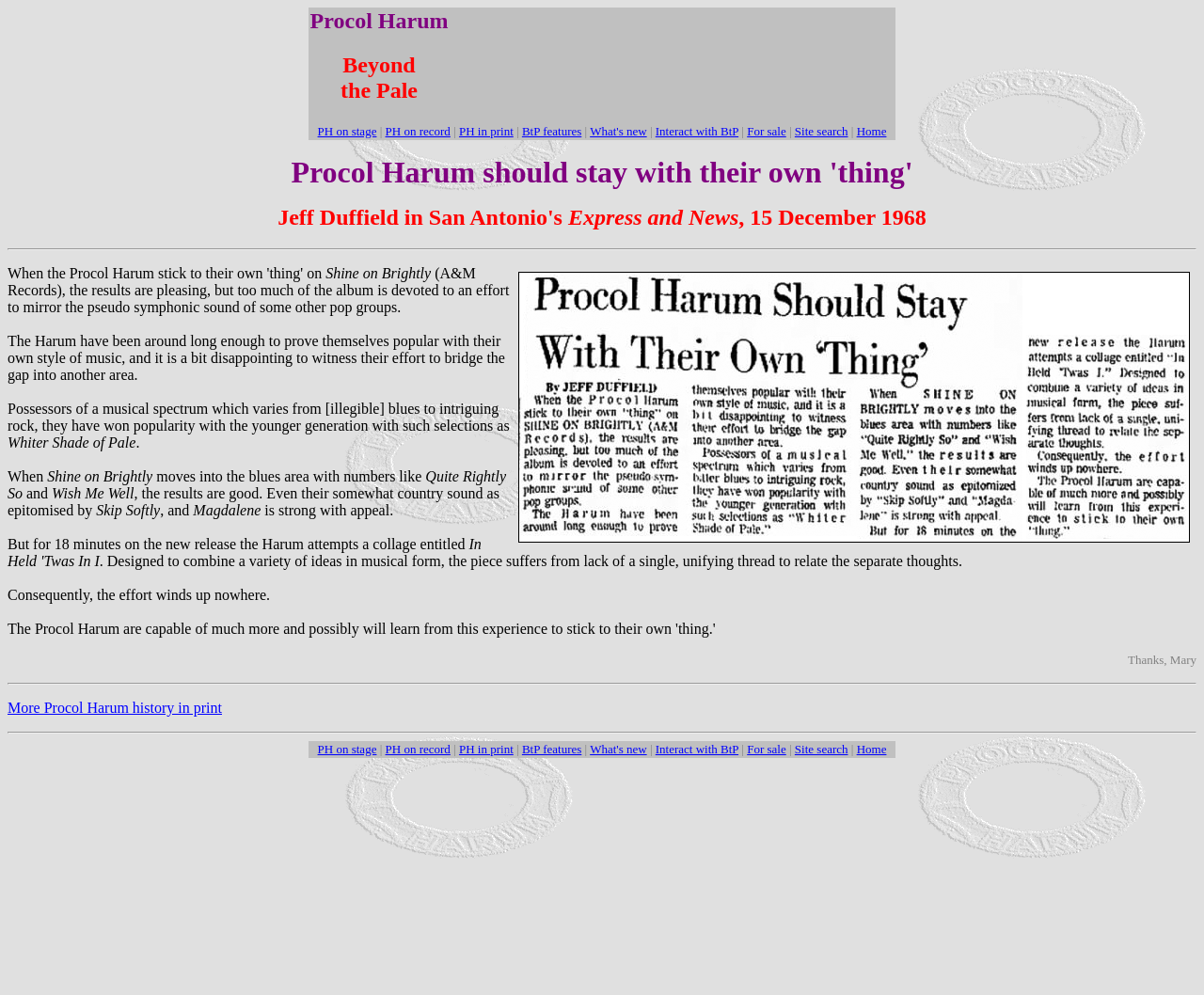Please identify the bounding box coordinates of the area that needs to be clicked to fulfill the following instruction: "Click on 'PH on stage'."

[0.264, 0.123, 0.313, 0.139]